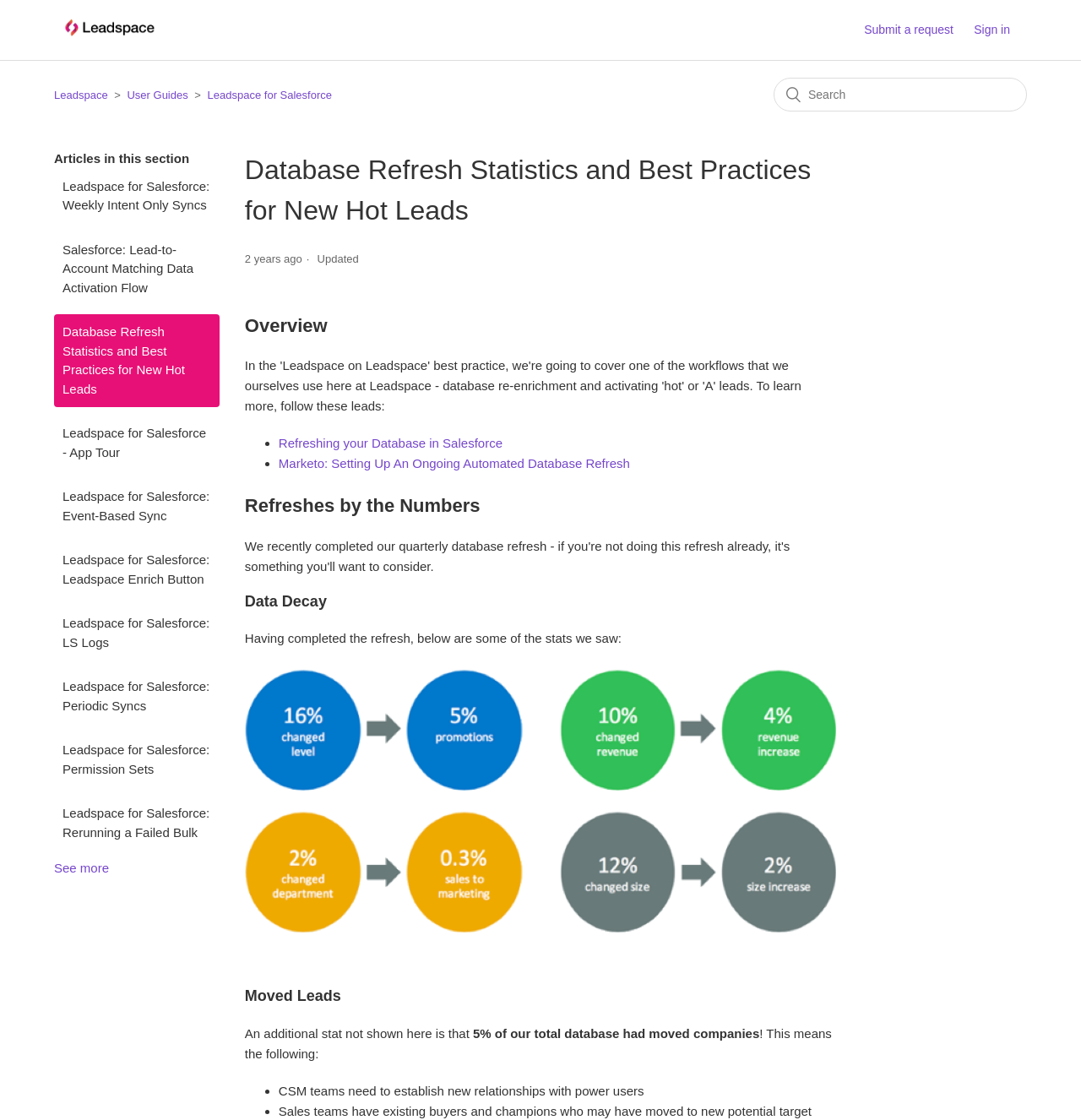Determine the bounding box coordinates of the target area to click to execute the following instruction: "Search for something."

[0.716, 0.069, 0.95, 0.1]